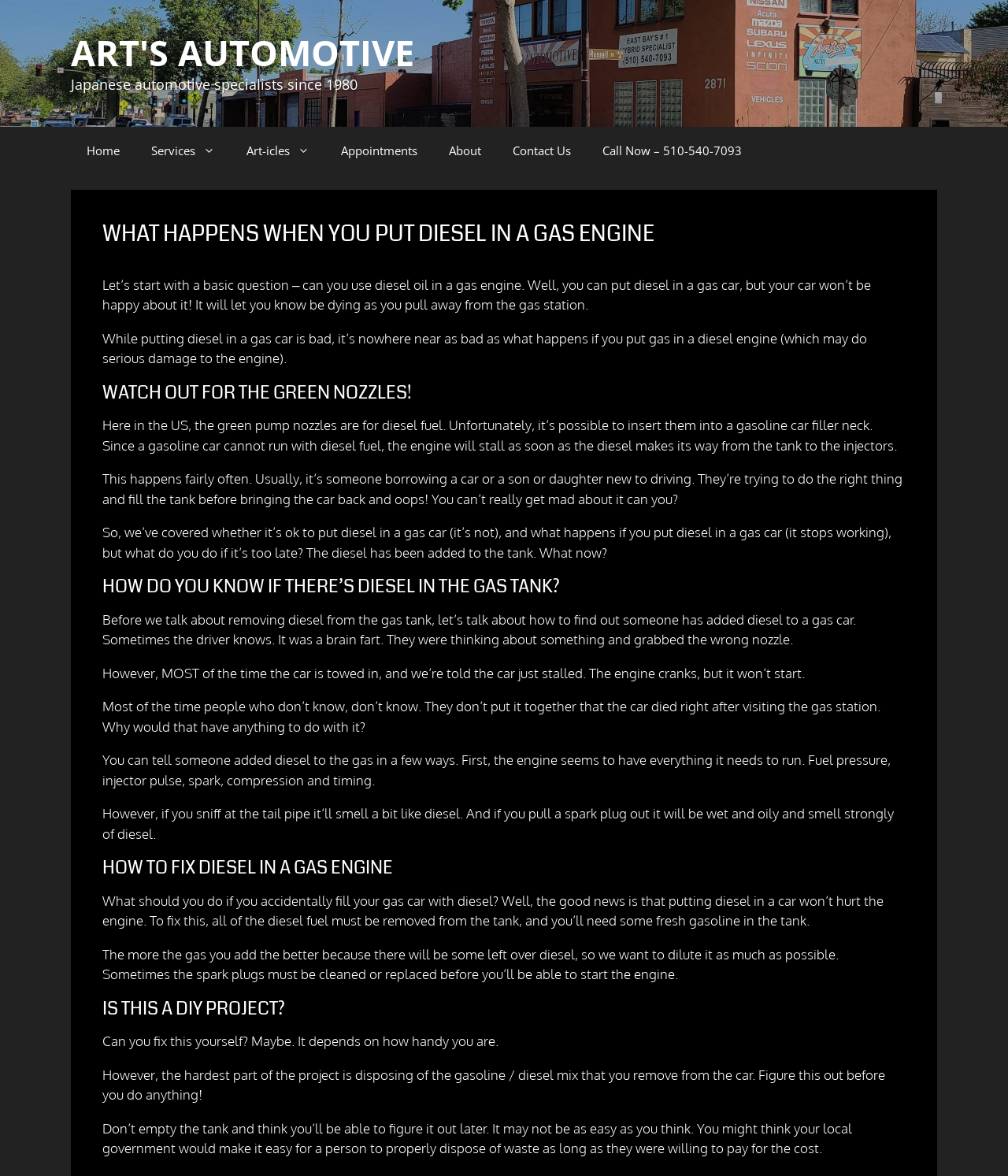Describe the entire webpage, focusing on both content and design.

This webpage is about the consequences of putting diesel fuel in a gas-powered car and what to do if it happens. At the top, there is a banner with the site's name, "ART'S AUTOMOTIVE", and a description, "Japanese automotive specialists since 1980". Below the banner, there is a navigation menu with links to "Home", "Services", "Art-icles", "Appointments", "About", "Contact Us", and "Call Now – 510-540-7093".

The main content of the webpage is divided into sections, each with a heading. The first section, "WHAT HAPPENS WHEN YOU PUT DIESEL IN A GAS ENGINE", explains that putting diesel fuel in a gas-powered car is not recommended and can cause the engine to stall. The next section, "WATCH OUT FOR THE GREEN NOZZLES!", warns about the possibility of mistakenly using a diesel fuel pump nozzle in a gas-powered car.

The following sections discuss the consequences of putting diesel fuel in a gas-powered car, including the engine stalling, and how to determine if diesel fuel has been added to the gas tank. The sections also provide guidance on how to fix the problem, including removing the diesel fuel from the tank and adding fresh gasoline.

Throughout the webpage, there are several paragraphs of text that provide detailed explanations and advice on the topic. The text is organized in a clear and logical manner, making it easy to follow and understand.